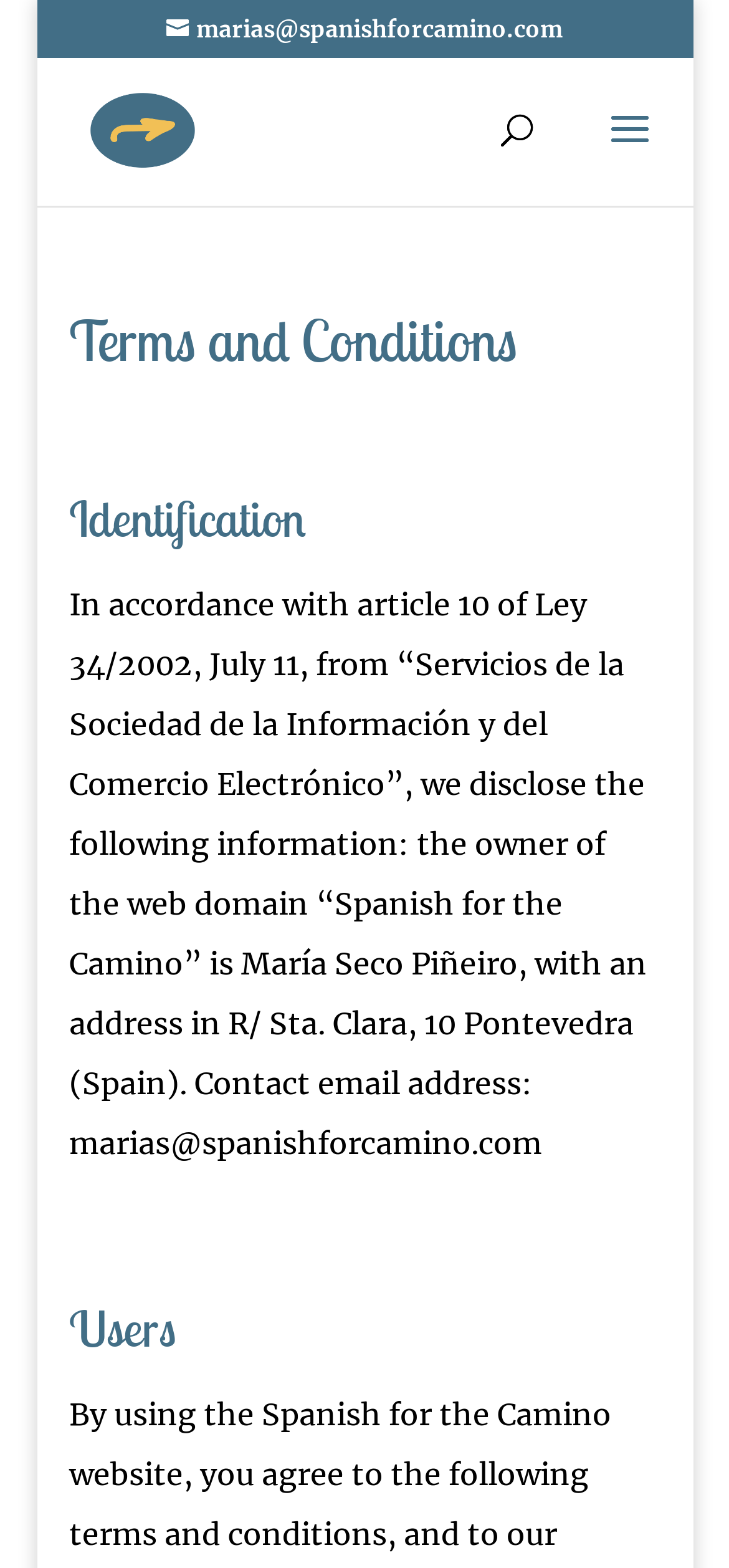What is the email address of the owner of the web domain?
Please answer the question with as much detail and depth as you can.

I found the email address by looking at the StaticText element with the OCR text 'marias@spanishforcamino.com' which is located below the heading 'Identification'.